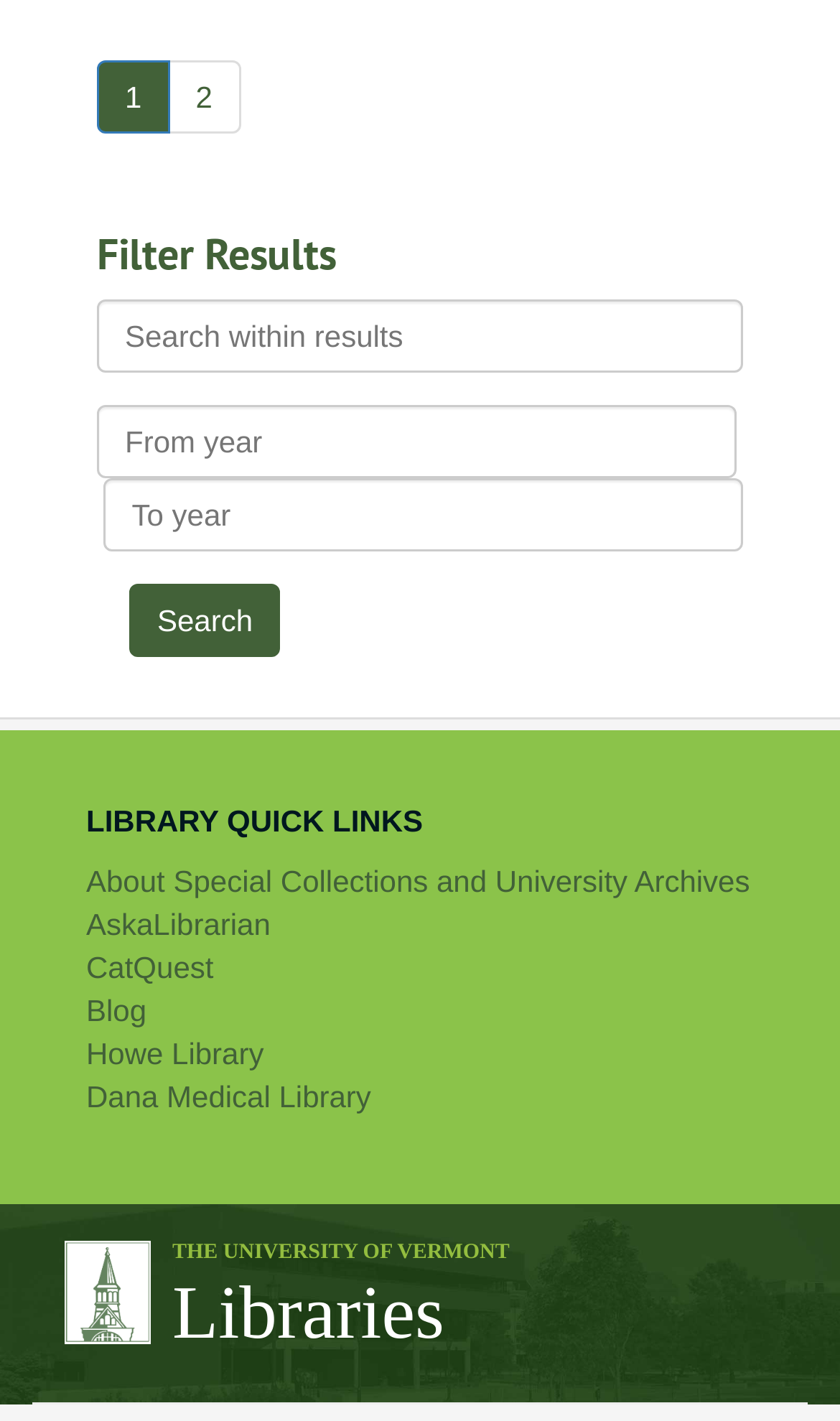Determine the bounding box coordinates of the section to be clicked to follow the instruction: "Go to About OpenReview". The coordinates should be given as four float numbers between 0 and 1, formatted as [left, top, right, bottom].

None